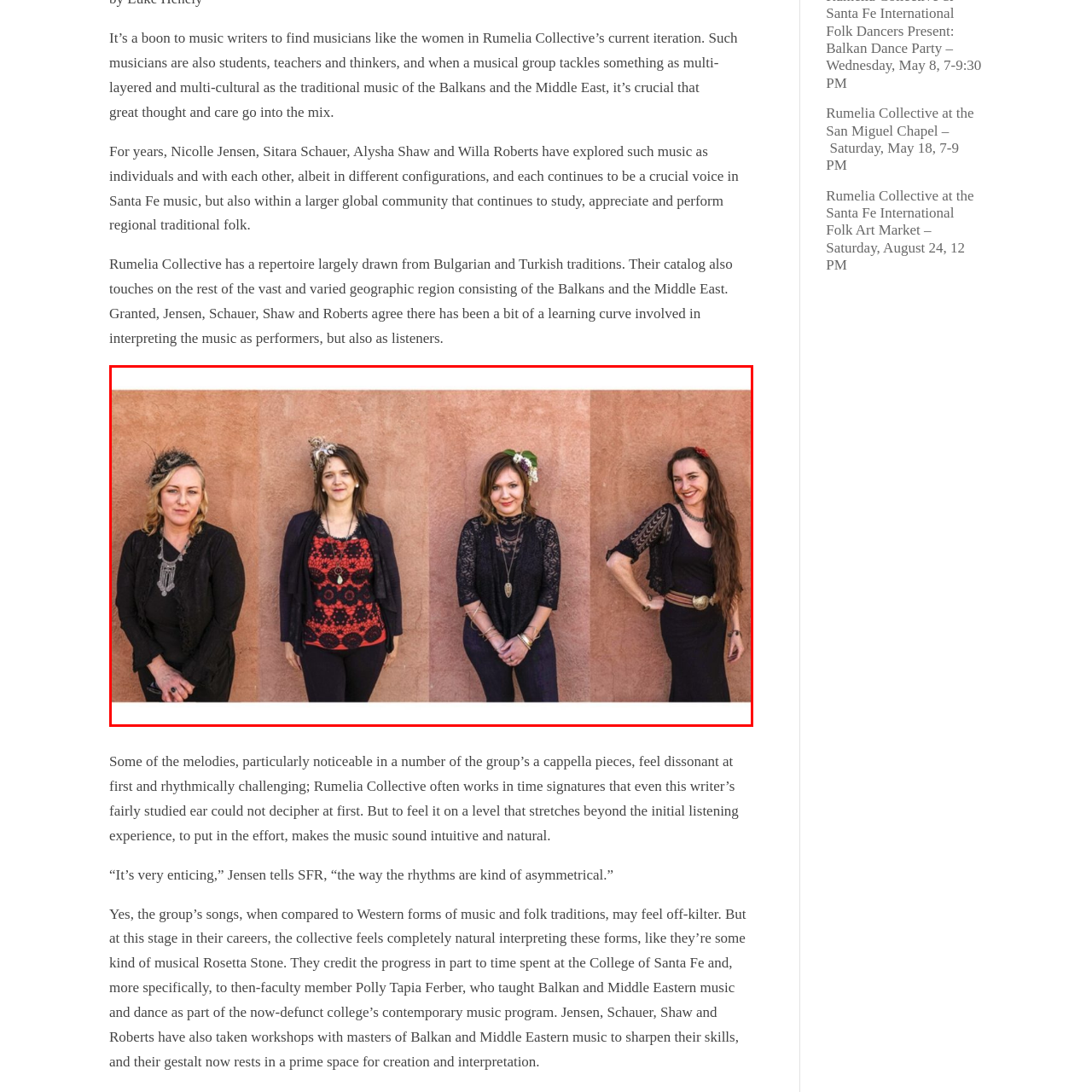View the image inside the red-bordered box and answer the given question using a single word or phrase:
How many members are in the Rumelia Collective?

four